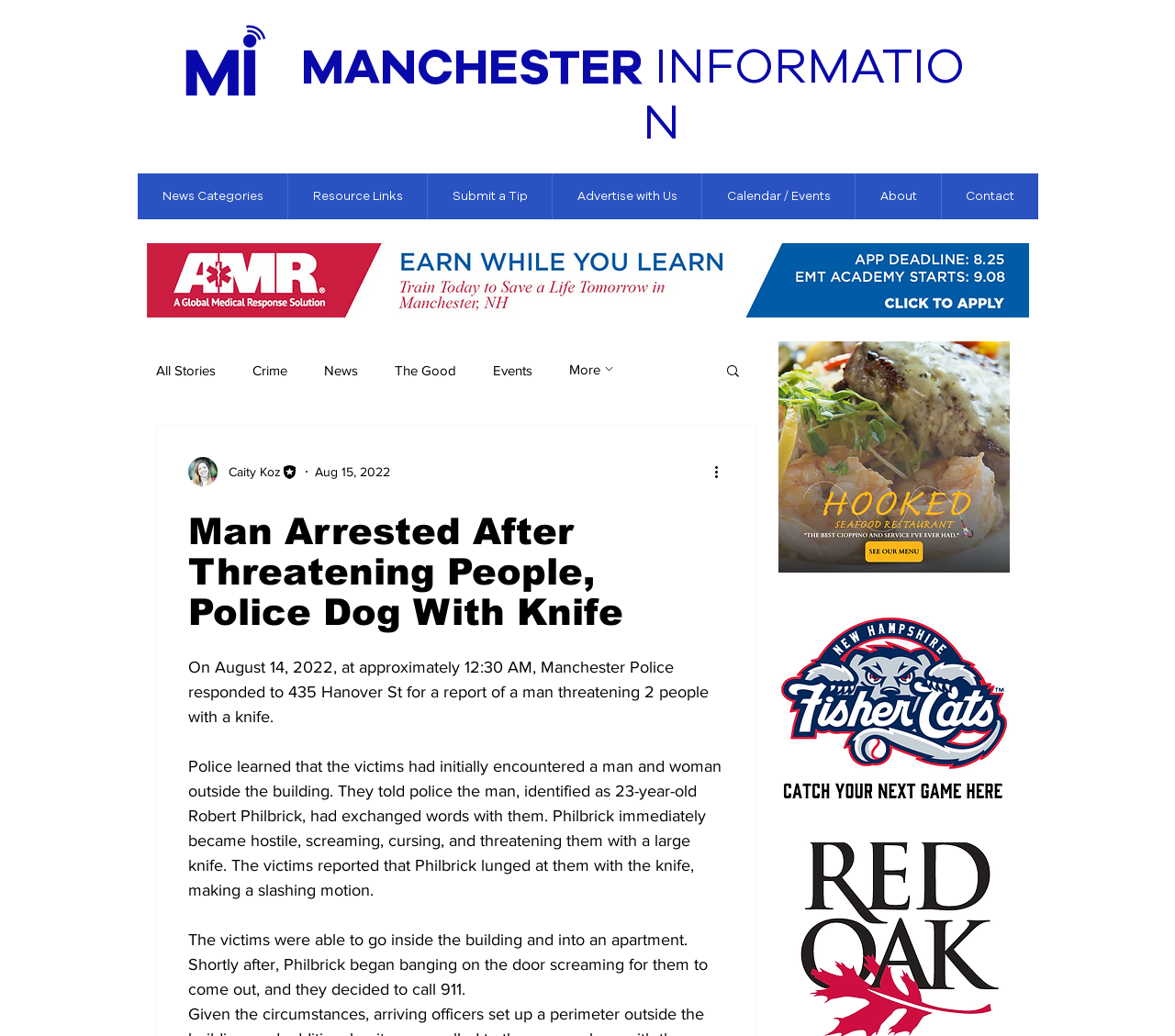Locate the UI element described by Calendar / Events and provide its bounding box coordinates. Use the format (top-left x, top-left y, bottom-right x, bottom-right y) with all values as floating point numbers between 0 and 1.

[0.597, 0.167, 0.727, 0.212]